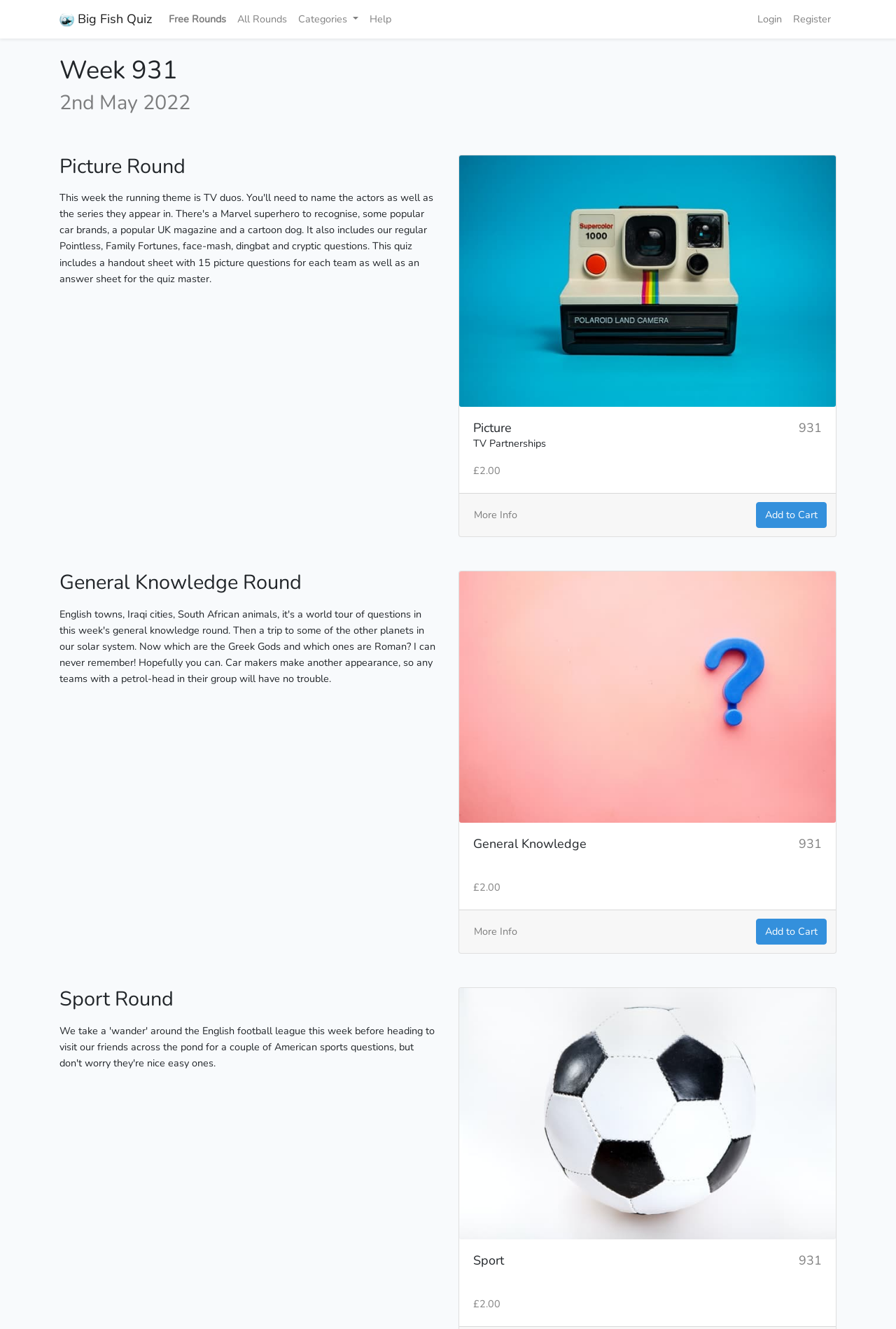Identify the bounding box coordinates of the element that should be clicked to fulfill this task: "Get more information about the Picture Round". The coordinates should be provided as four float numbers between 0 and 1, i.e., [left, top, right, bottom].

[0.529, 0.382, 0.577, 0.394]